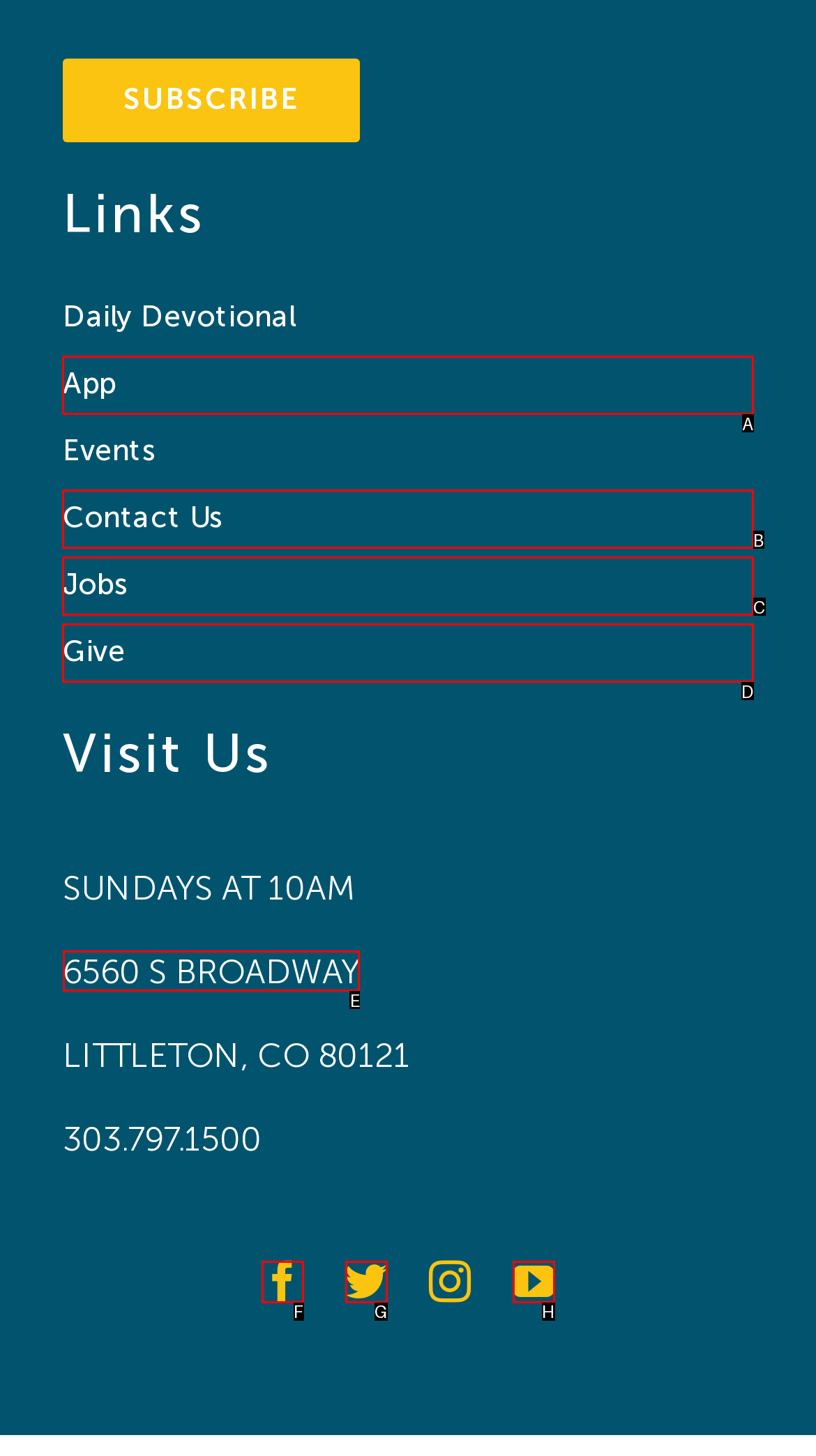Identify the letter of the option to click in order to Get directions to 6560 S BROADWAY. Answer with the letter directly.

E